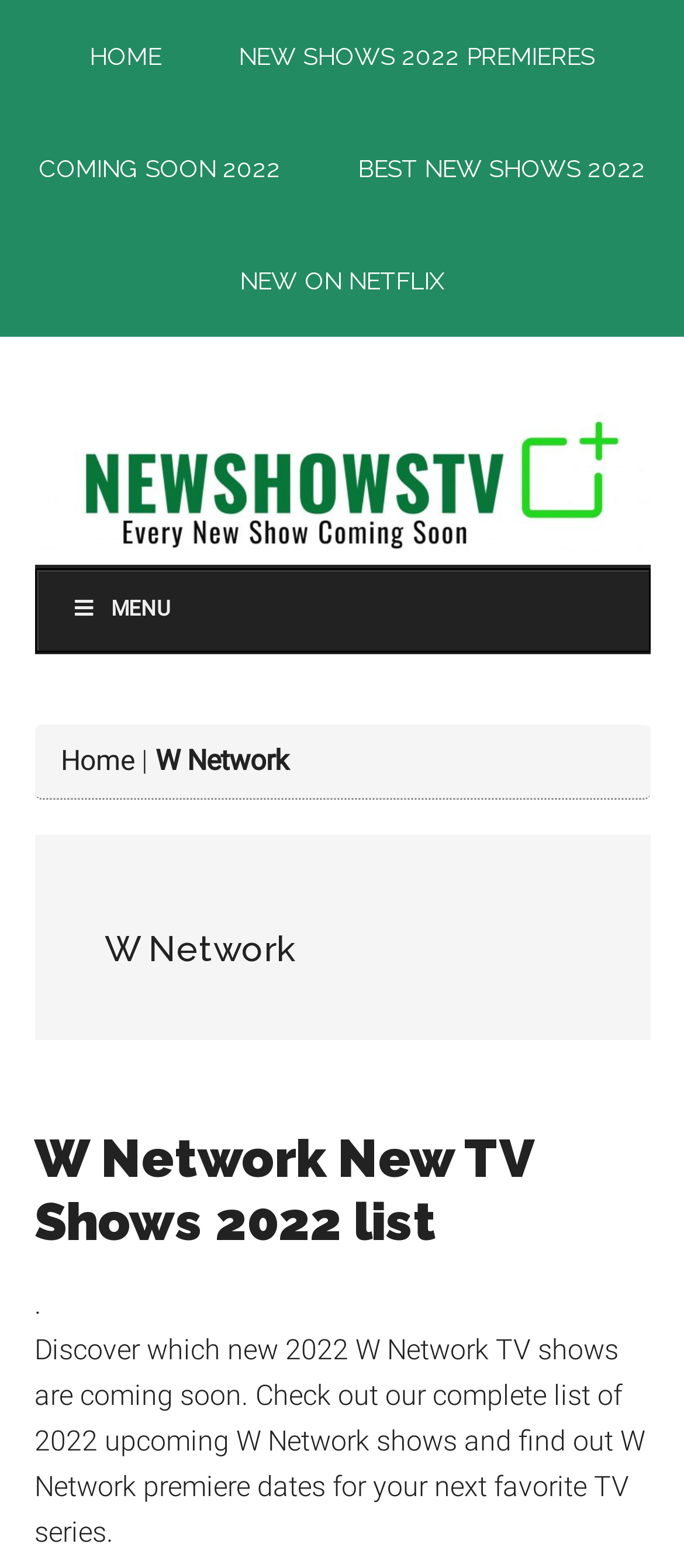Show the bounding box coordinates for the HTML element described as: "New Shows 2022 Premieres".

[0.297, 0.0, 0.921, 0.072]